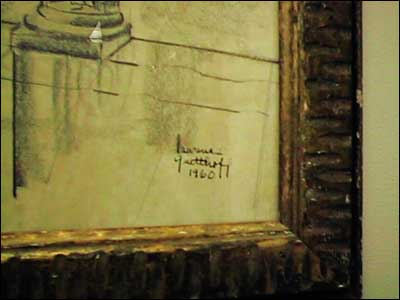Answer the following query concisely with a single word or phrase:
When was the artwork created?

1960